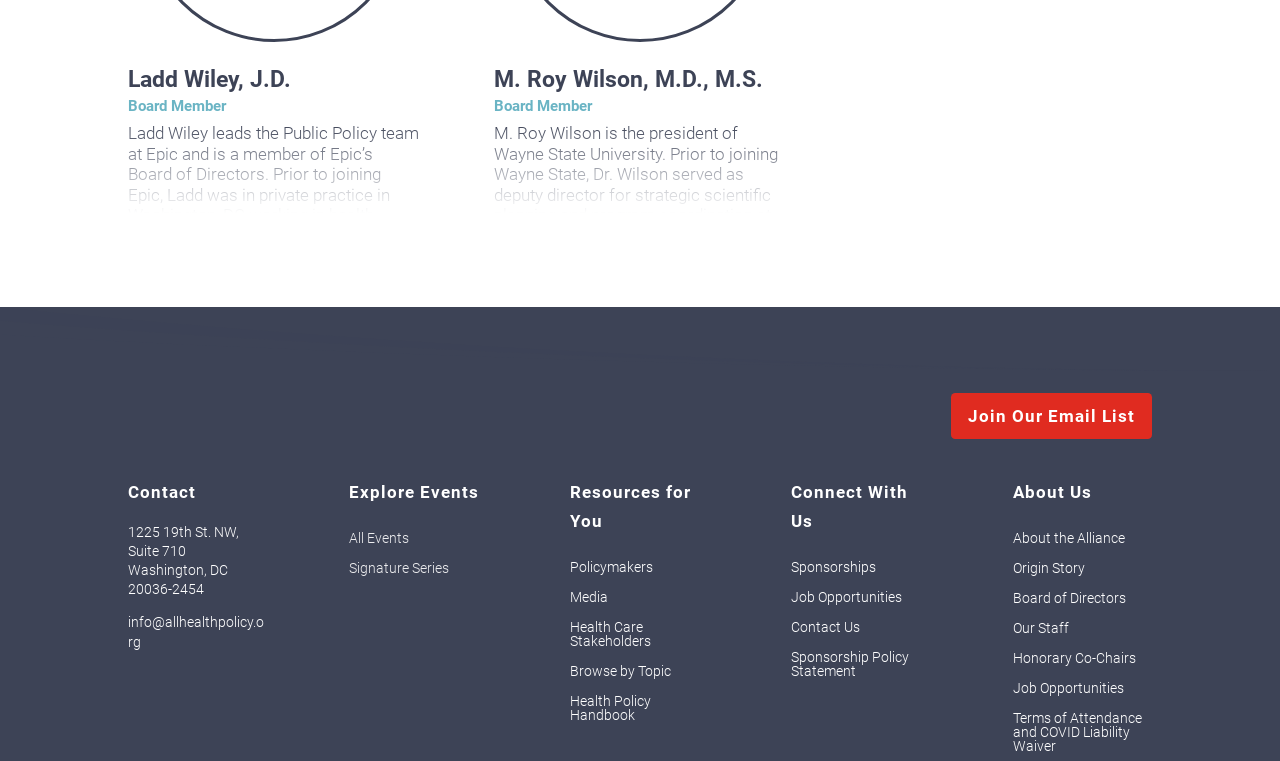Please identify the bounding box coordinates of the clickable region that I should interact with to perform the following instruction: "View Ladd Wiley's bio". The coordinates should be expressed as four float numbers between 0 and 1, i.e., [left, top, right, bottom].

[0.1, 0.088, 0.328, 0.121]